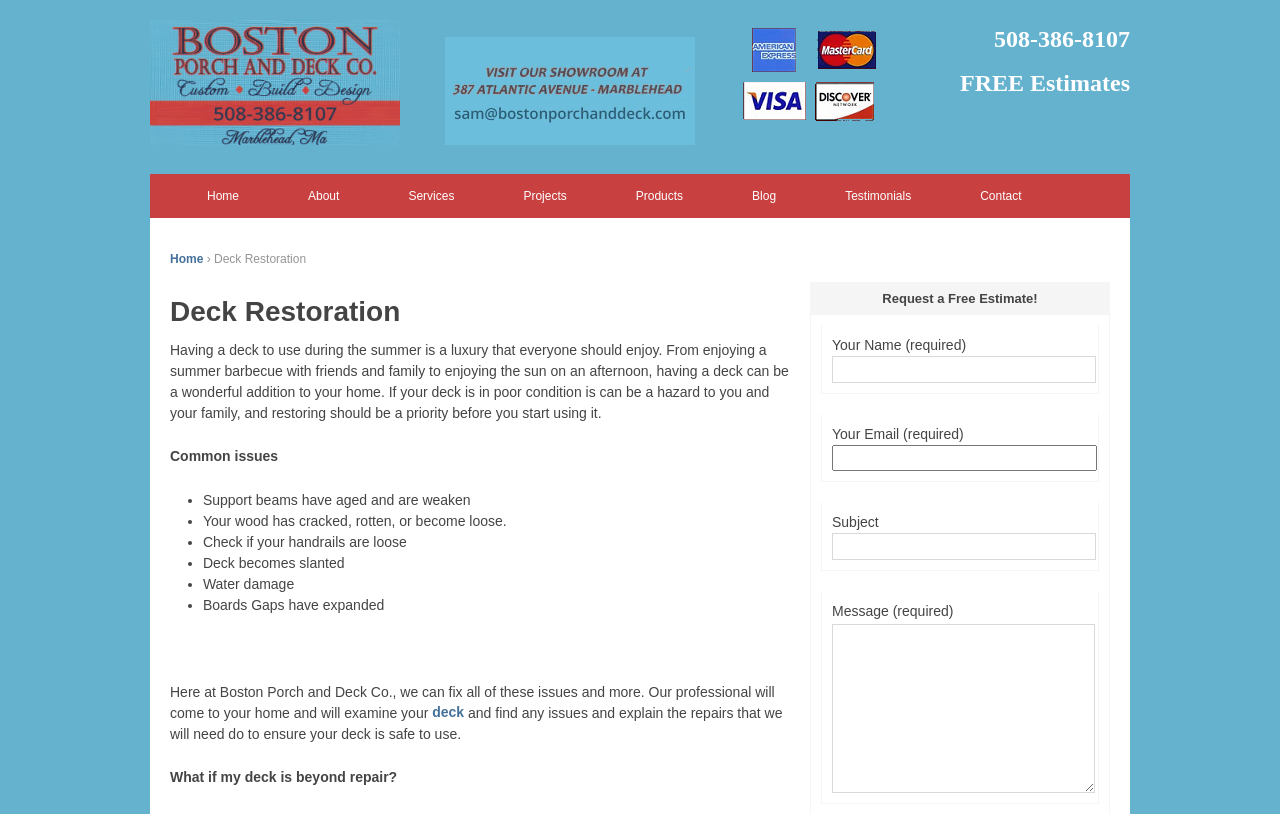Please identify the bounding box coordinates of the area I need to click to accomplish the following instruction: "Request a Free Estimate!".

[0.689, 0.357, 0.811, 0.376]